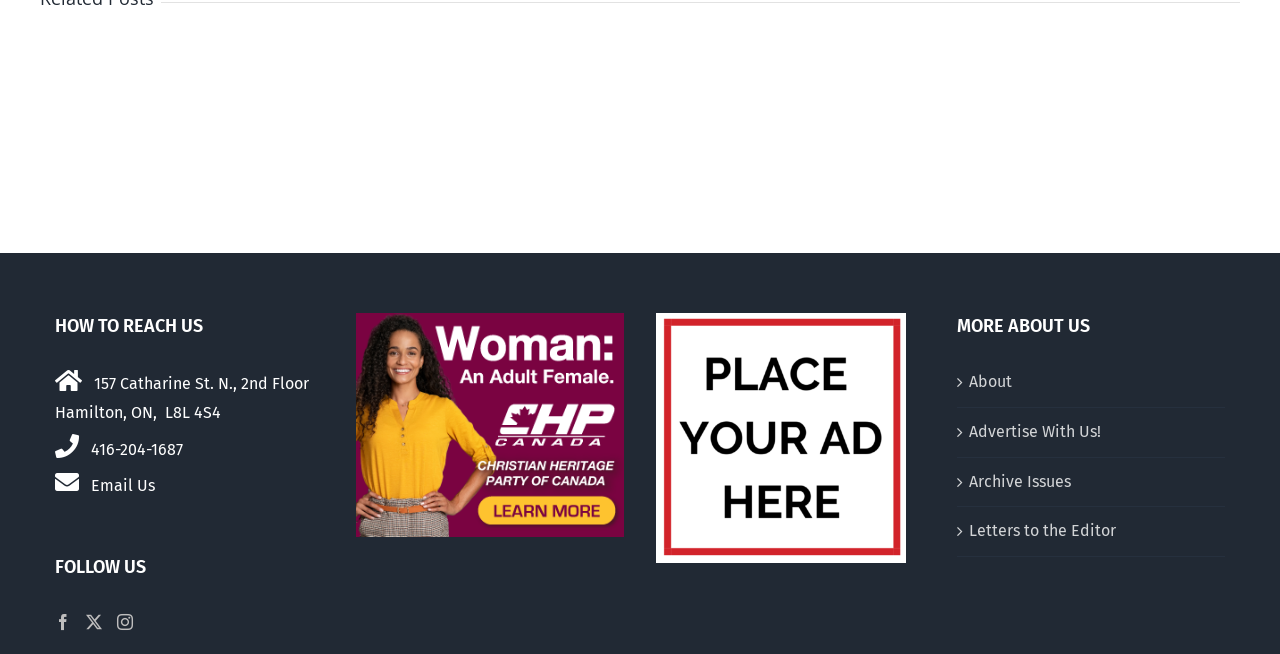Specify the bounding box coordinates (top-left x, top-left y, bottom-right x, bottom-right y) of the UI element in the screenshot that matches this description: Archive Issues

[0.757, 0.715, 0.949, 0.759]